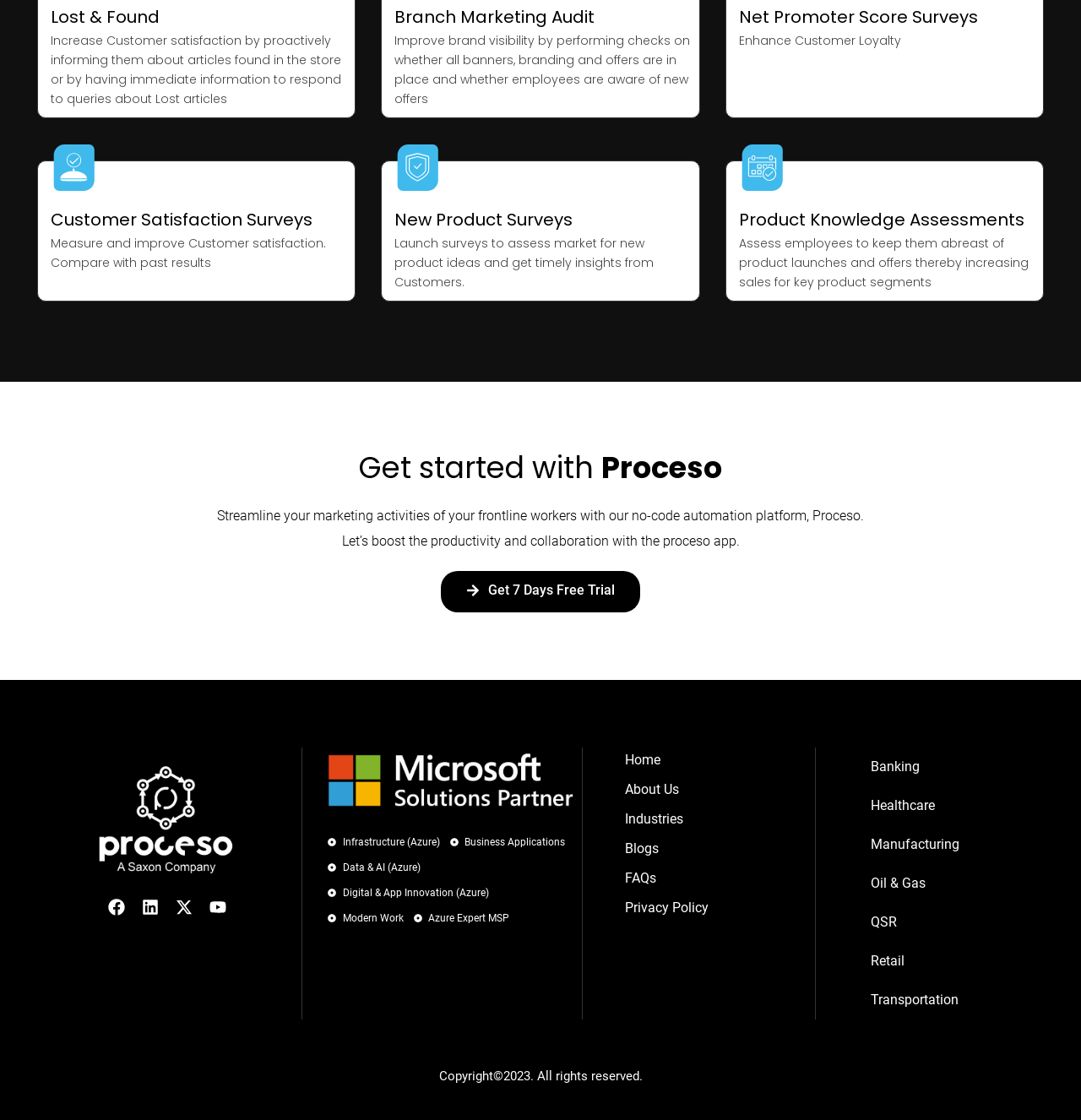Determine the bounding box coordinates of the section I need to click to execute the following instruction: "Click on Get 7 Days Free Trial". Provide the coordinates as four float numbers between 0 and 1, i.e., [left, top, right, bottom].

[0.408, 0.51, 0.592, 0.547]